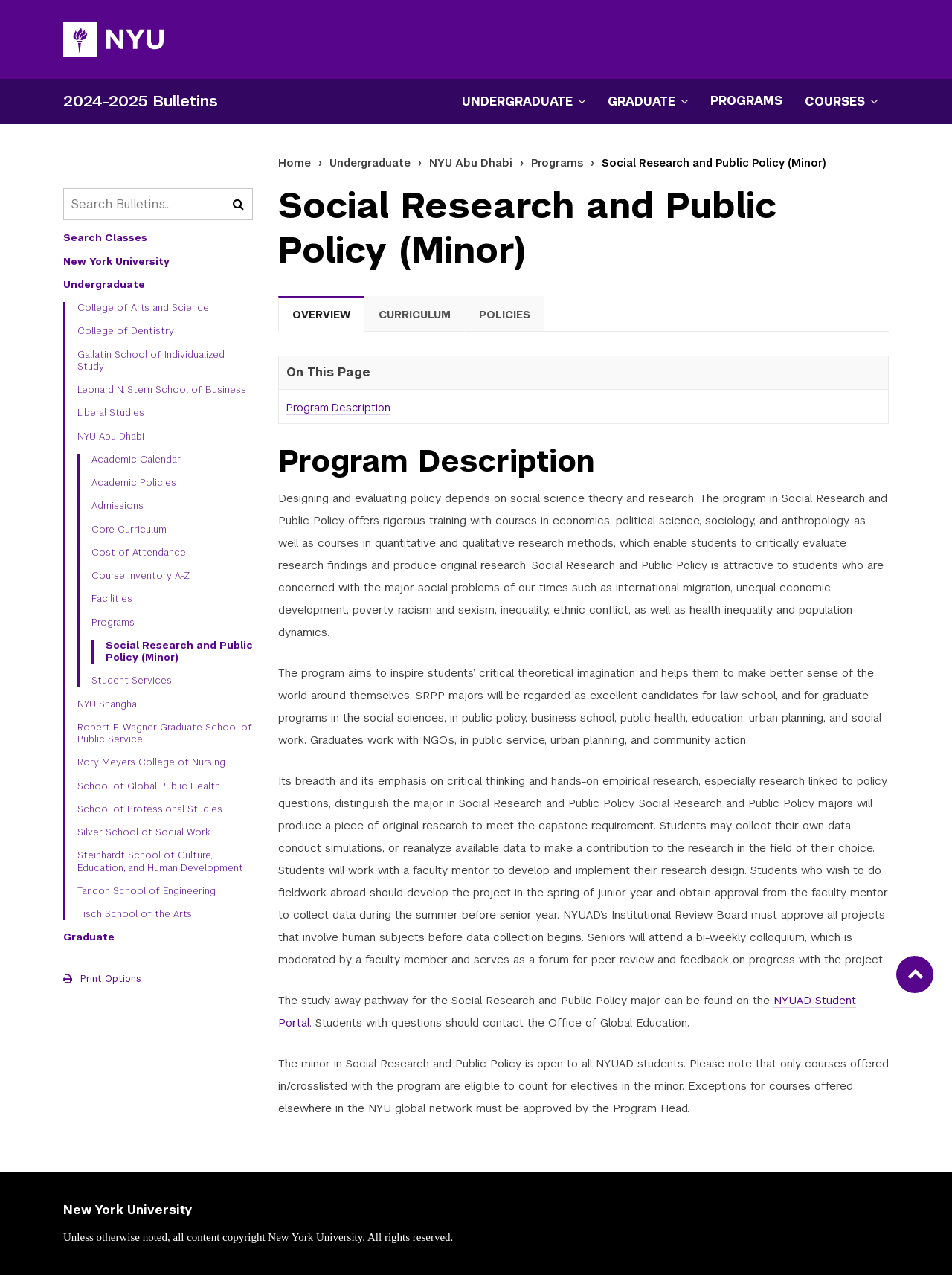Review the image closely and give a comprehensive answer to the question: What is the purpose of the colloquium for seniors?

I found the answer by reading the program description, which states that 'Seniors will attend a bi-weekly colloquium, which is moderated by a faculty member and serves as a forum for peer review and feedback on progress with the project'.